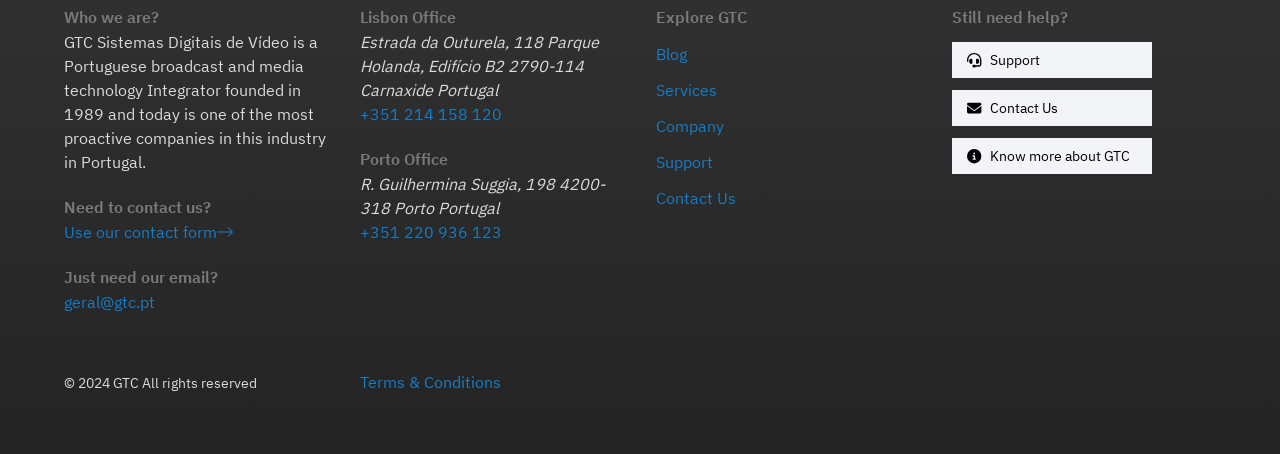What is the copyright year of the webpage?
Give a detailed explanation using the information visible in the image.

The copyright information is located at the bottom of the webpage, which states '© 2024 GTC All rights reserved', indicating that the copyright year is 2024.